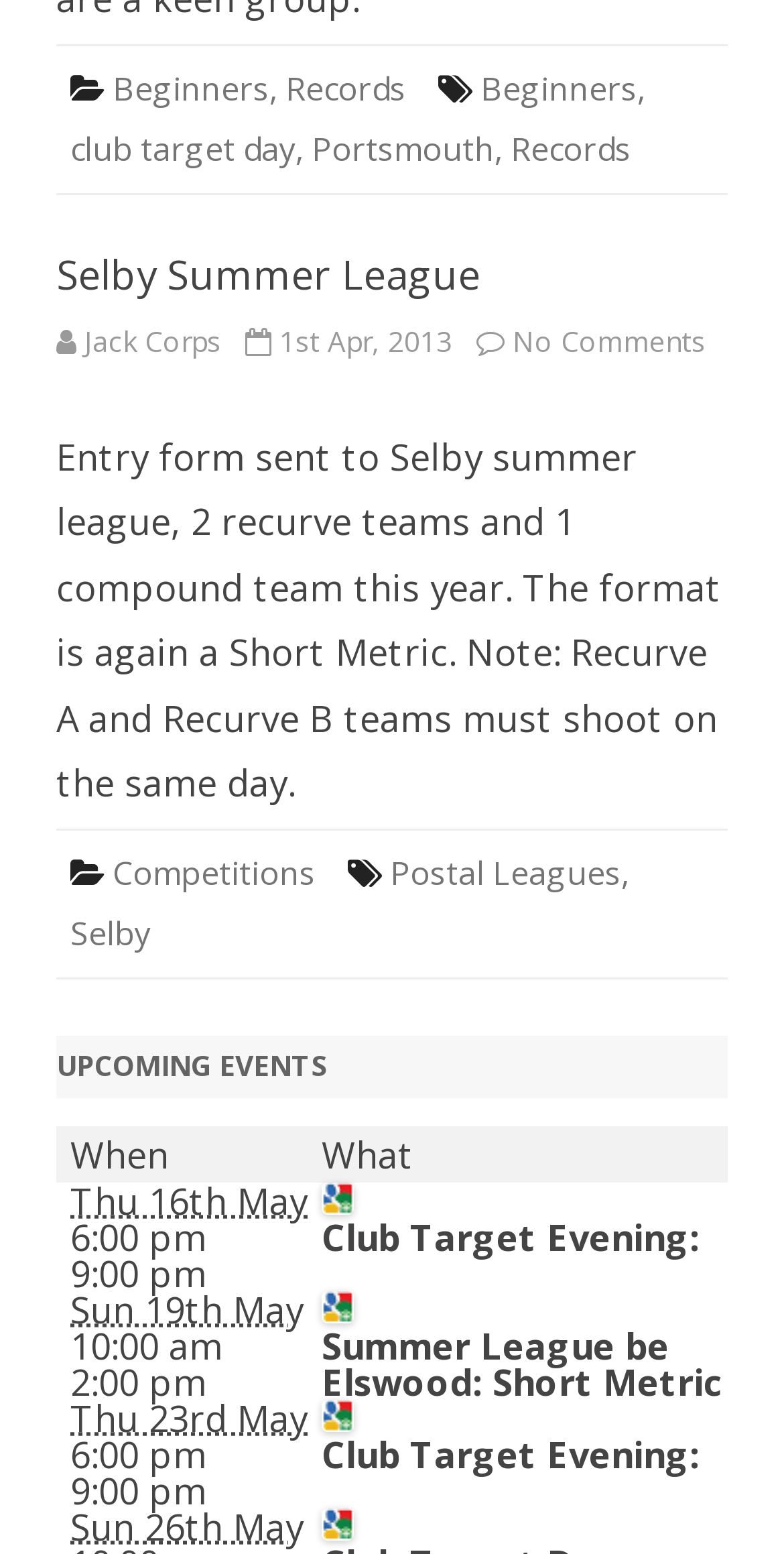Give a one-word or short-phrase answer to the following question: 
What is the name of the summer league?

Selby Summer League